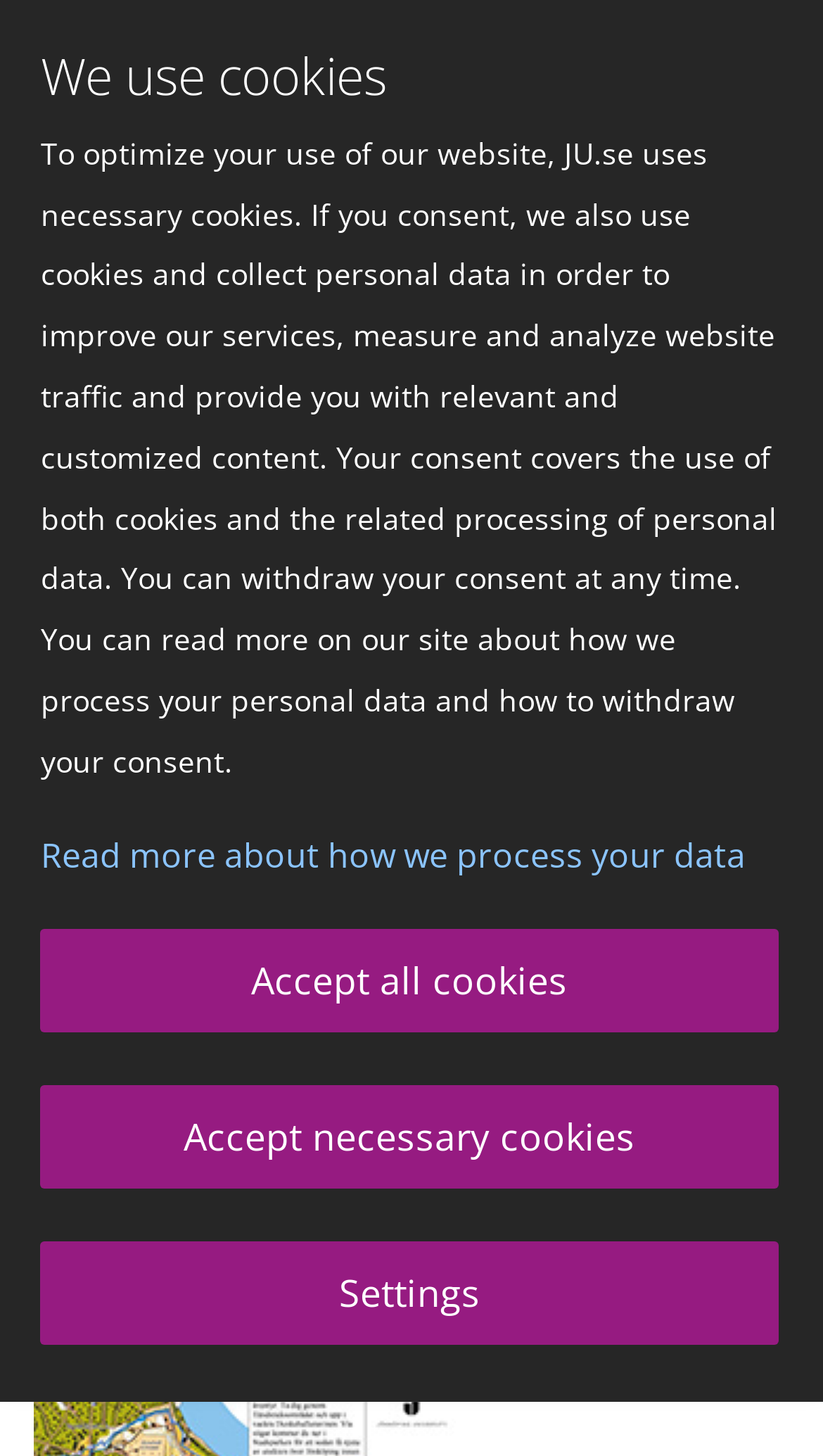Answer the question below with a single word or a brief phrase: 
What is the purpose of the cookies on this website?

To optimize website use